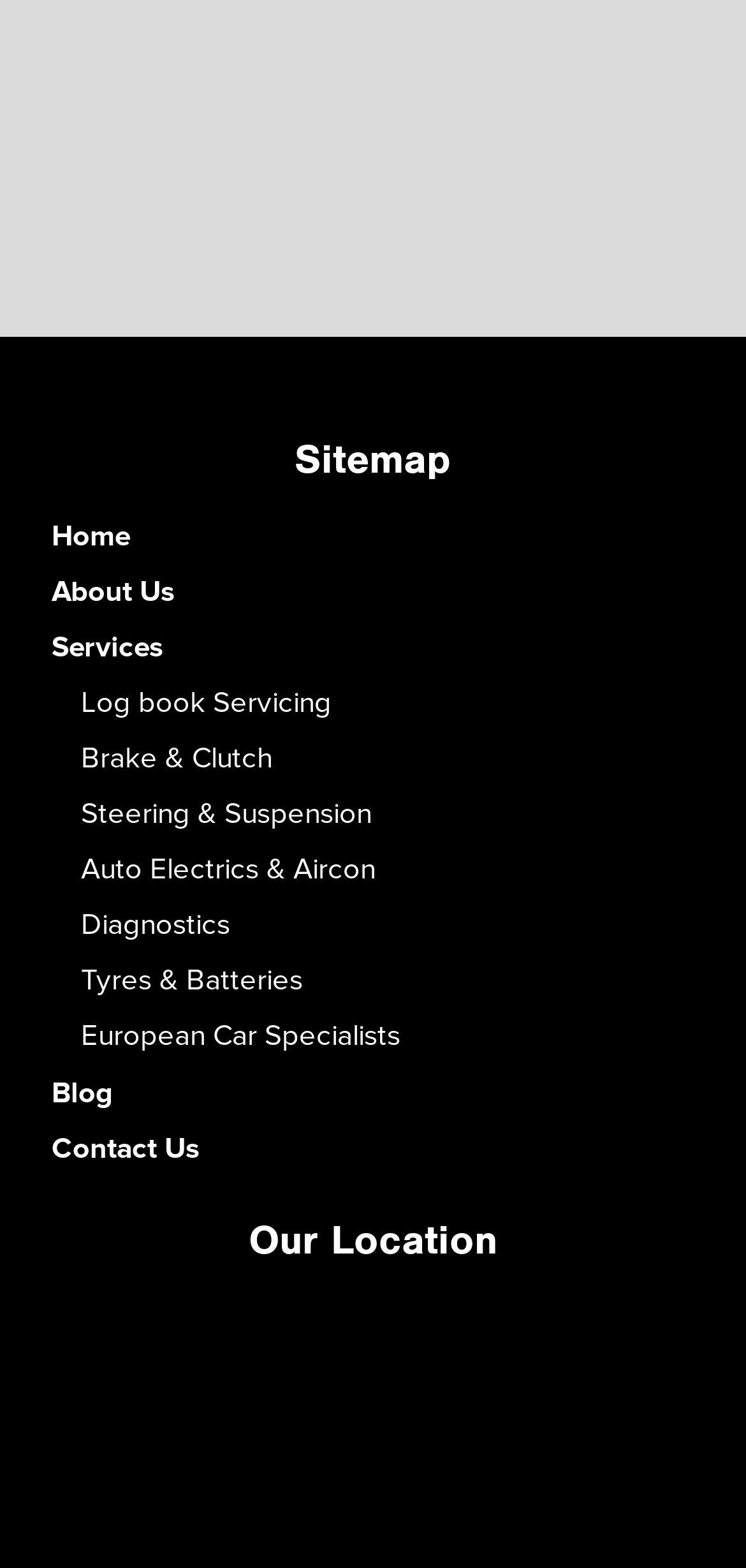How many links are there in the navigation menu?
Refer to the image and provide a detailed answer to the question.

I counted the number of links in the navigation menu, which are 'Home', 'About Us', 'Services', 'Blog', and 'Contact Us', as well as the 4 links under the 'Services' section. There are 9 links in total.